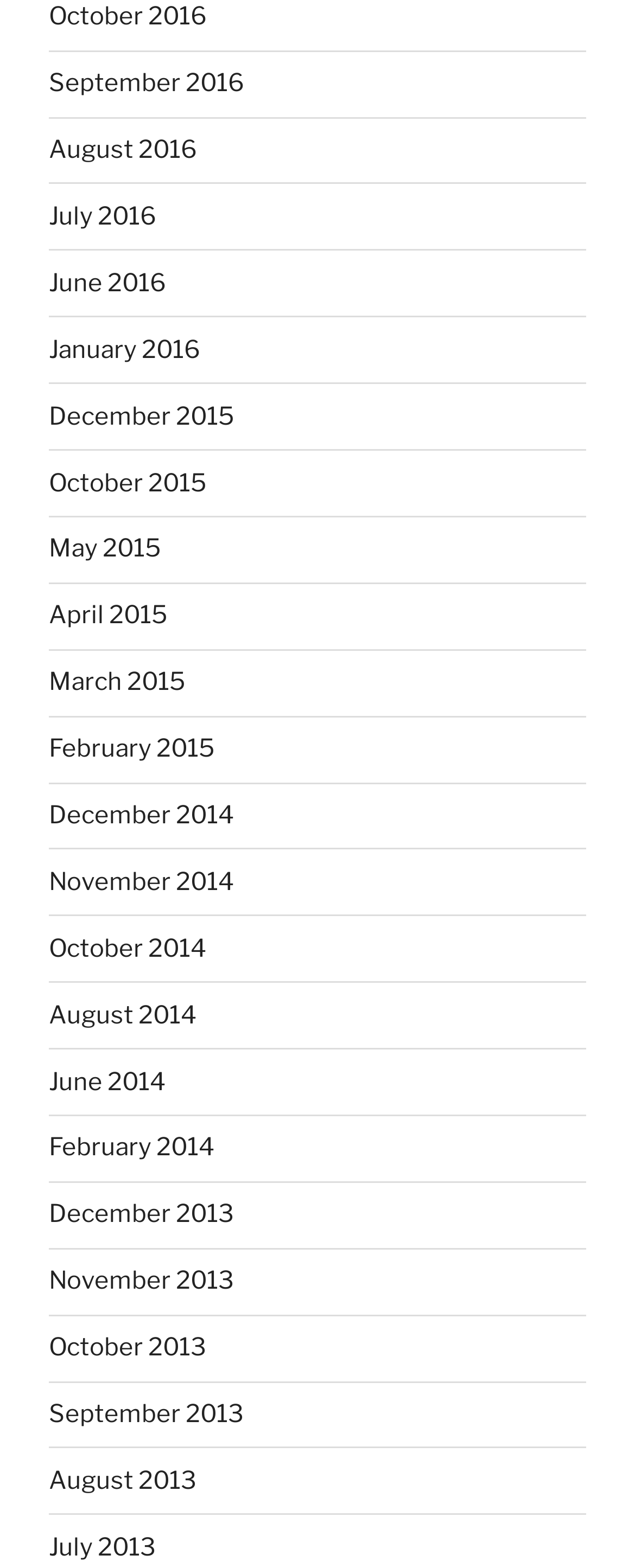Can you give a detailed response to the following question using the information from the image? What is the latest month listed for the year 2015?

By examining the list of links, I found that the latest month listed for the year 2015 is October 2015, which is located in the middle of the list.